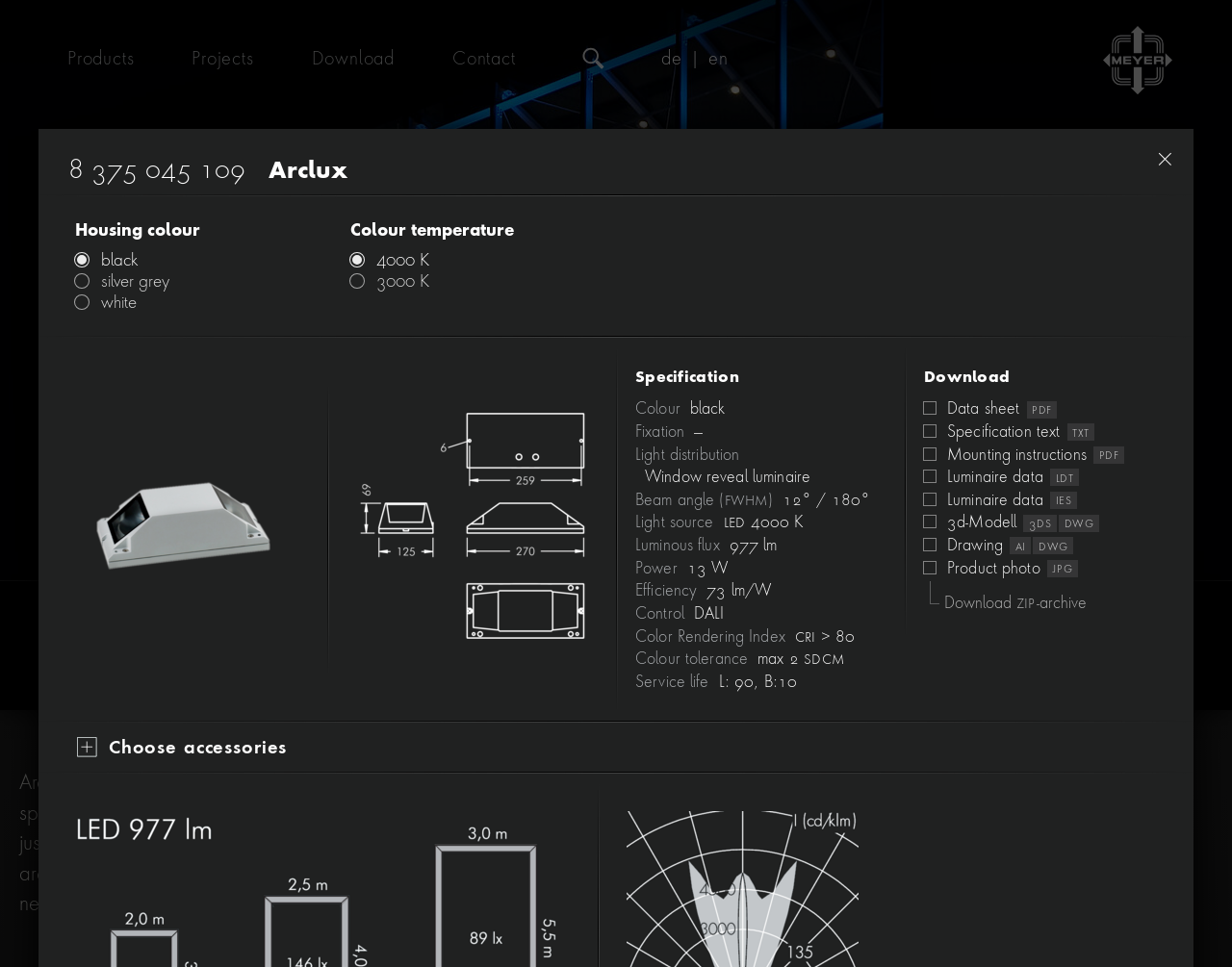Locate the bounding box coordinates of the segment that needs to be clicked to meet this instruction: "Download the product specification".

[0.229, 0.036, 0.344, 0.087]